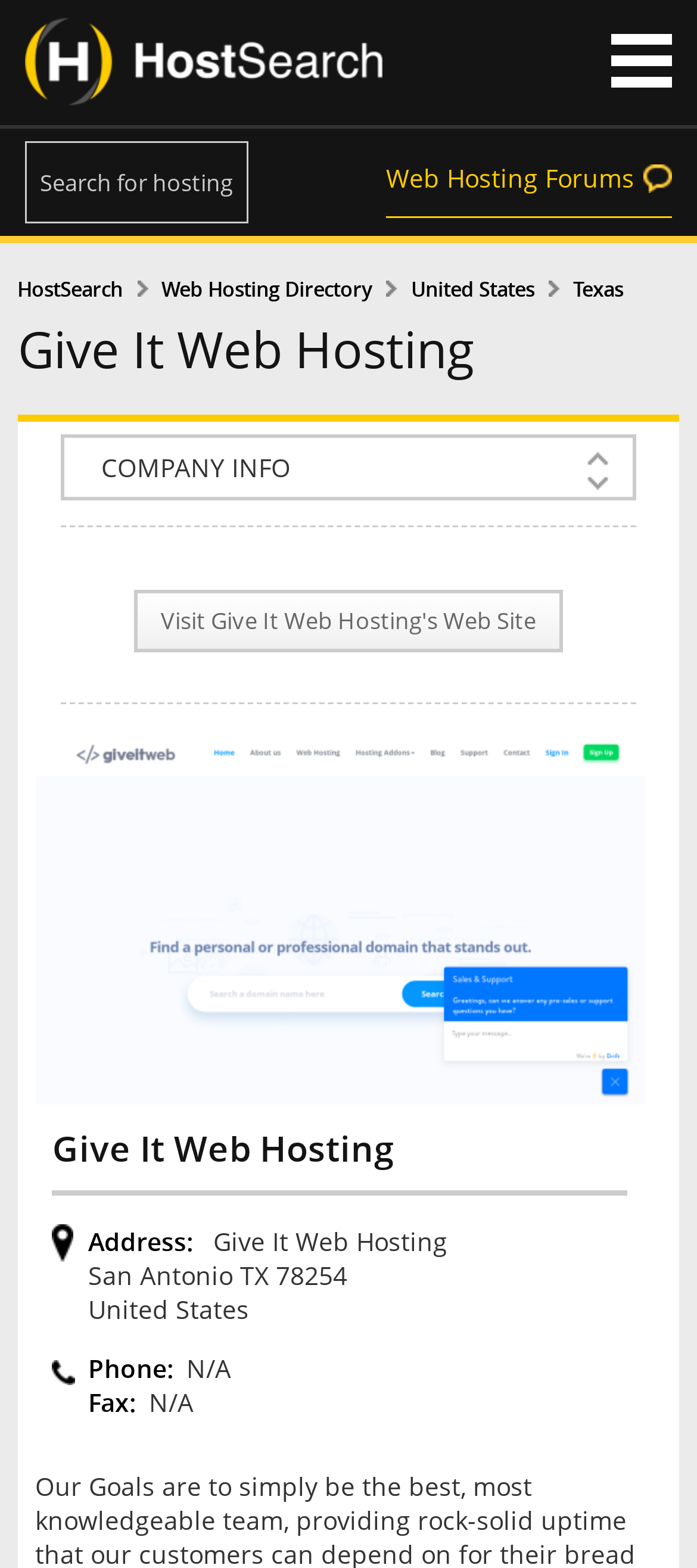Generate the title text from the webpage.

Give It Web Hosting